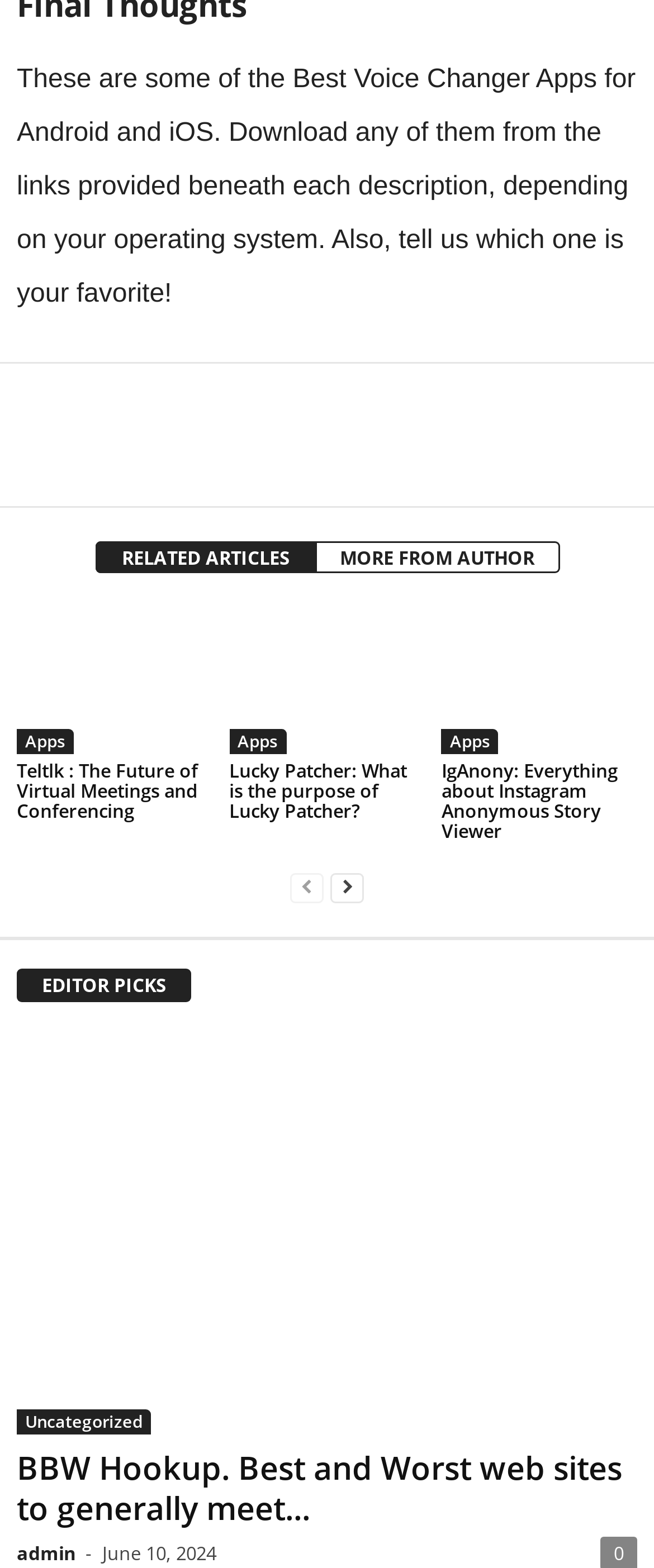Give a concise answer of one word or phrase to the question: 
How many social media links are in the footer?

5